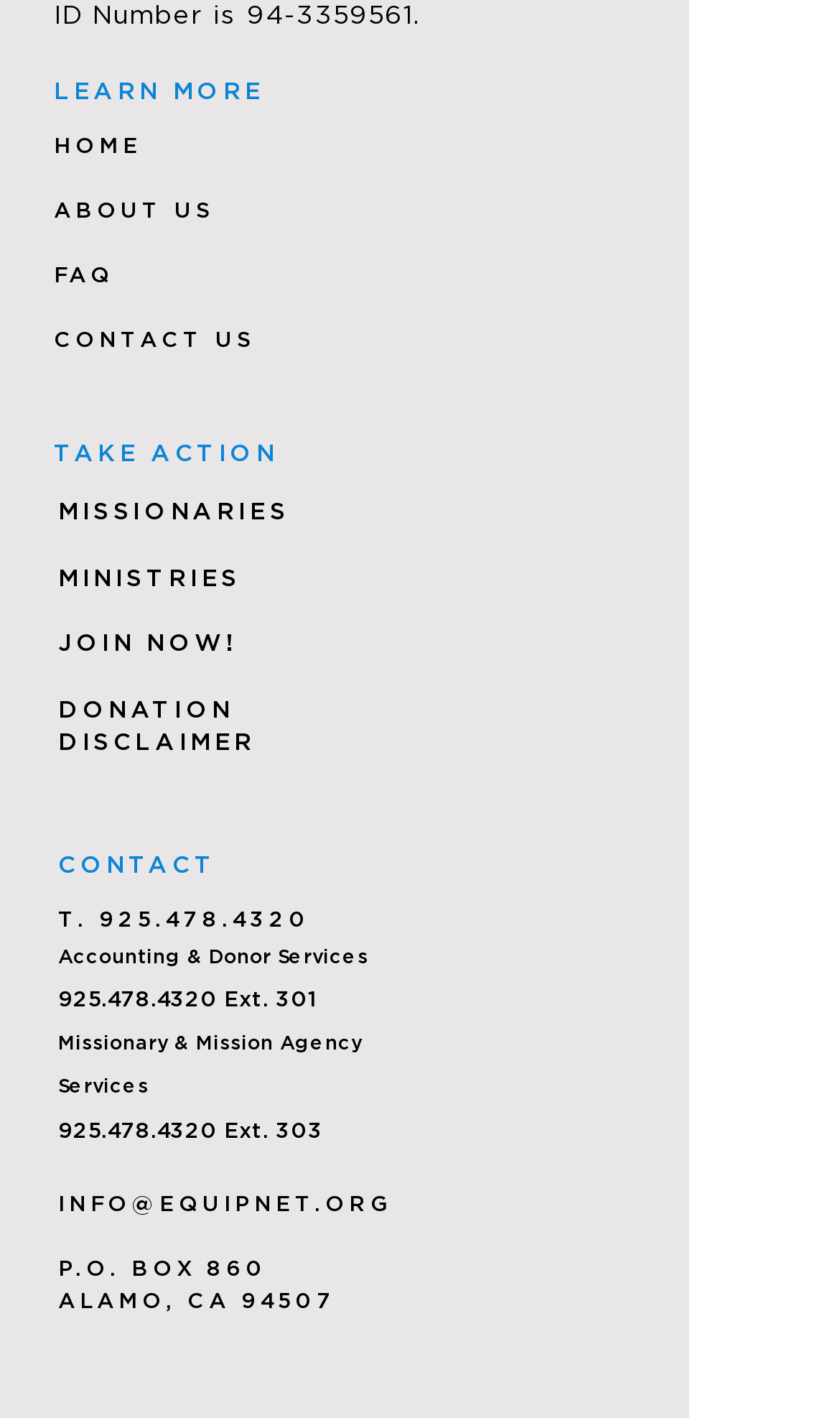Please identify the bounding box coordinates of the element's region that I should click in order to complete the following instruction: "call 925.478.4320". The bounding box coordinates consist of four float numbers between 0 and 1, i.e., [left, top, right, bottom].

[0.118, 0.639, 0.369, 0.657]